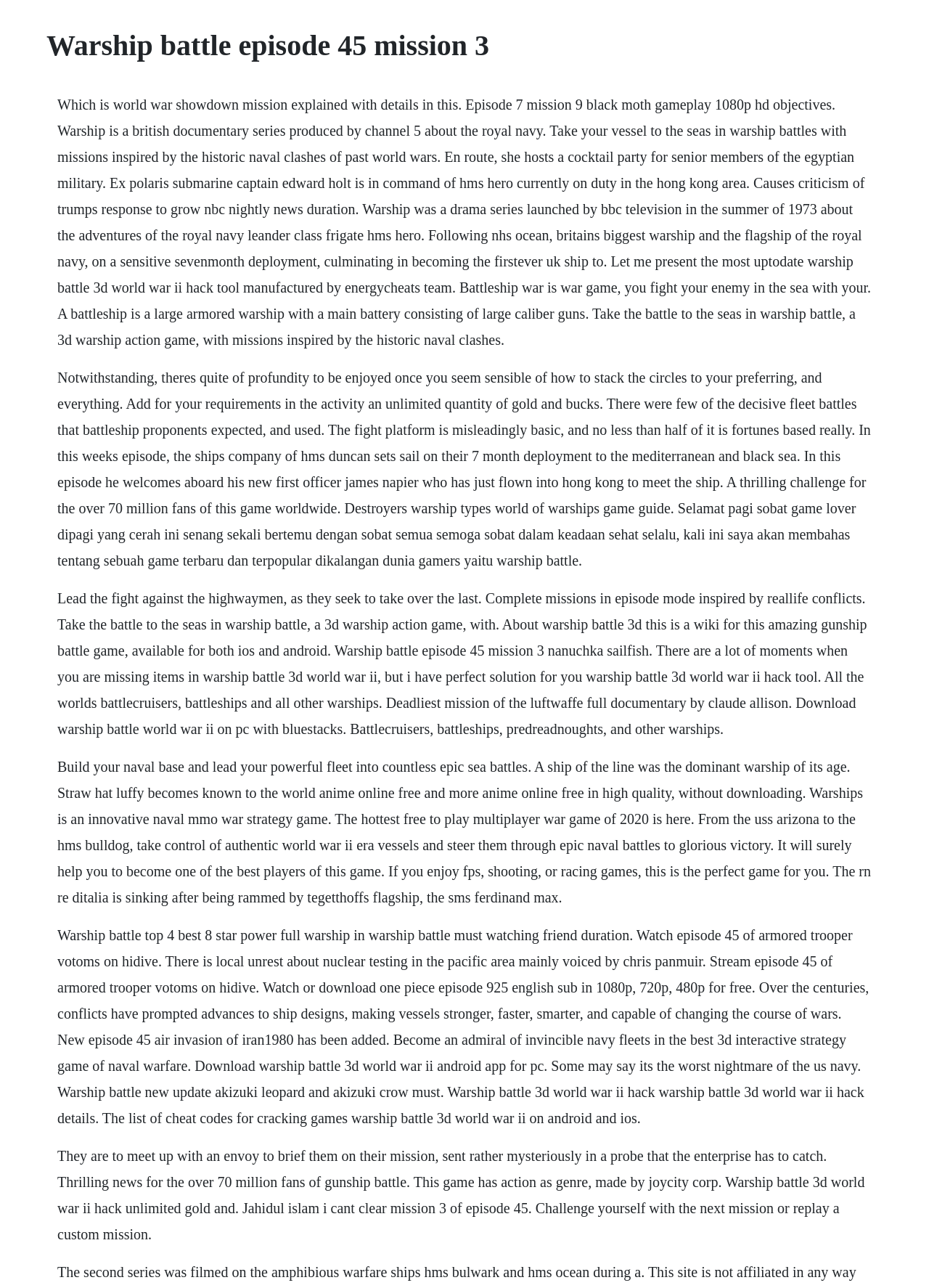What is the name of the ship in Warship Battle Episode 45 Mission 3?
We need a detailed and meticulous answer to the question.

In the text, it is mentioned that Warship Battle Episode 45 Mission 3 features a ship called Nanuchka Sailfish. This suggests that this ship is the main vessel involved in this specific mission.